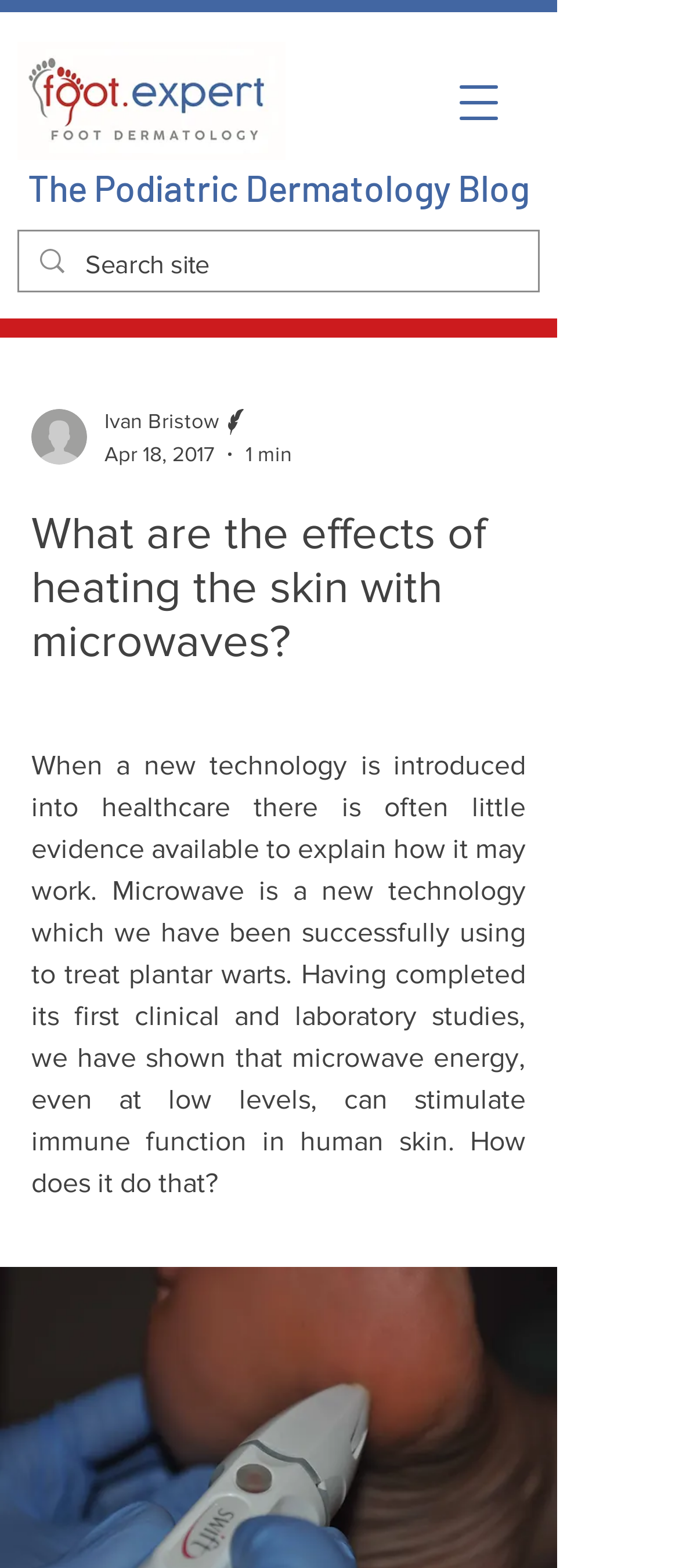Provide a short answer to the following question with just one word or phrase: What is the estimated reading time of the blog post?

1 min